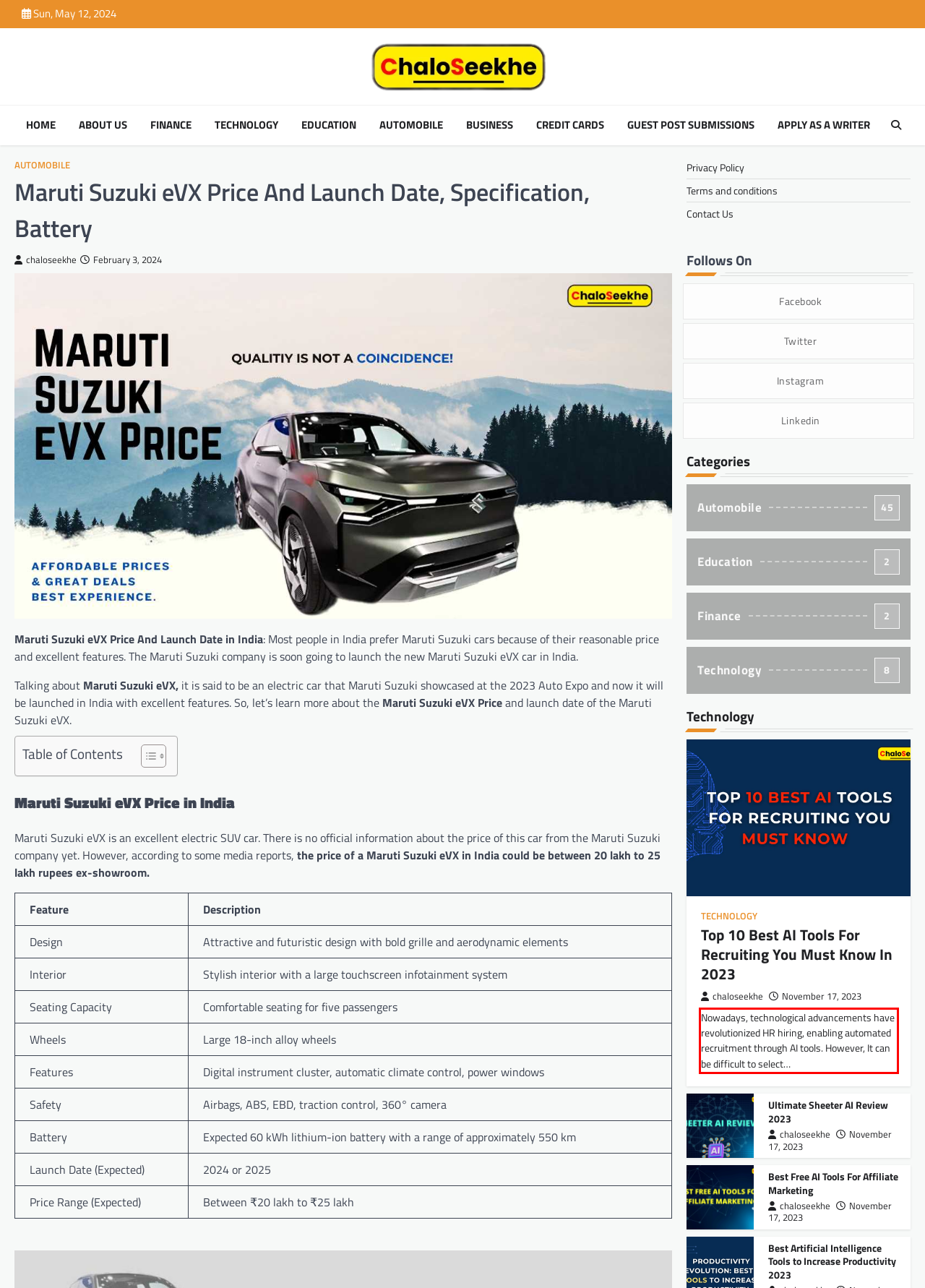Please identify and extract the text content from the UI element encased in a red bounding box on the provided webpage screenshot.

Nowadays, technological advancements have revolutionized HR hiring, enabling automated recruitment through AI tools. However, It can be difficult to select…